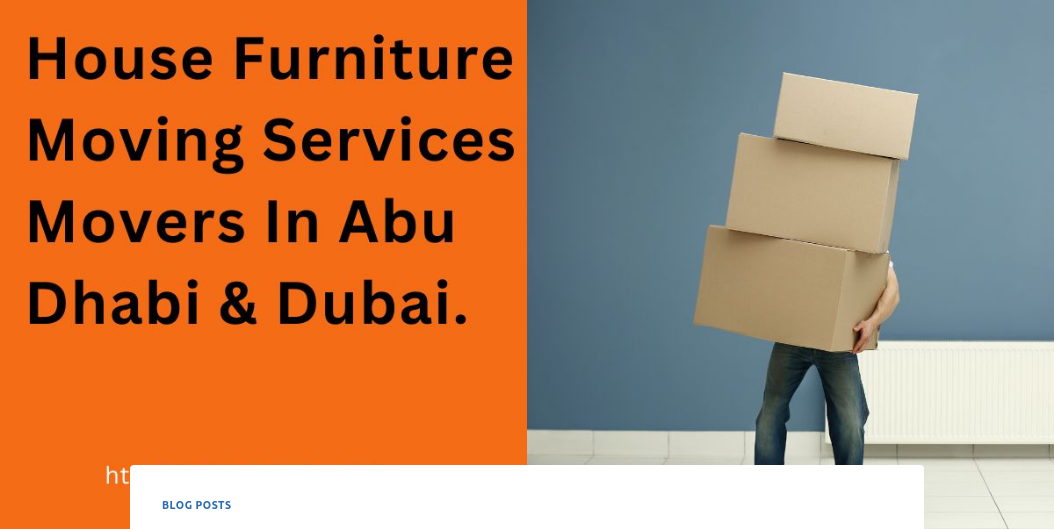What is the individual in the foreground doing?
Give a single word or phrase answer based on the content of the image.

Carrying boxes